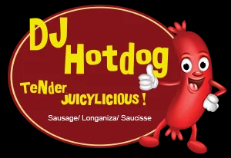Provide a thorough description of the contents of the image.

The image features an animated character named DJ Hotdog, a cheerful and vibrant hot dog mascot. DJ Hotdog stands prominently with a friendly smile and thumbs up, emphasizing a fun and approachable brand image. The background is a bold red oval, within which the text "DJ Hotdog" is displayed in large, playful yellow font, highlighting the name of the product. Below the name, the words "Tender JUICYlicious!" are creatively styled, conveying a sense of deliciousness and quality. A bilingual tagline "Sausage/ Longganiza/ Saucisse" is included at the bottom, showcasing the product's versatility and appeal to diverse customers. This lively presentation effectively draws attention, inviting viewers to explore the offerings associated with DJ Hotdog.